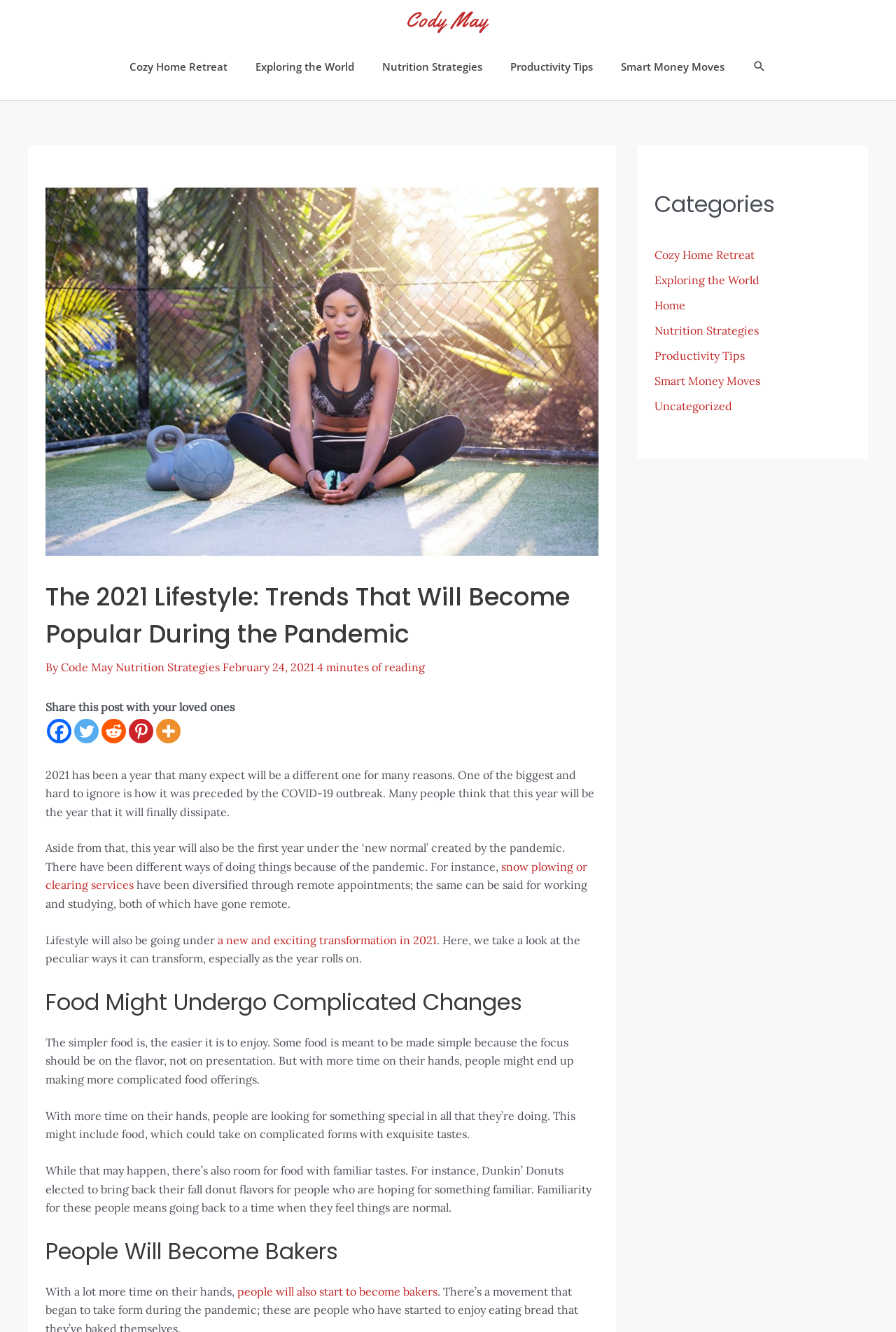Please provide a detailed answer to the question below based on the screenshot: 
What is the author of the article?

The author of the article can be found by looking at the byline of the article, which is located below the title of the article. The byline says 'By Cody May', indicating that Cody May is the author of the article.